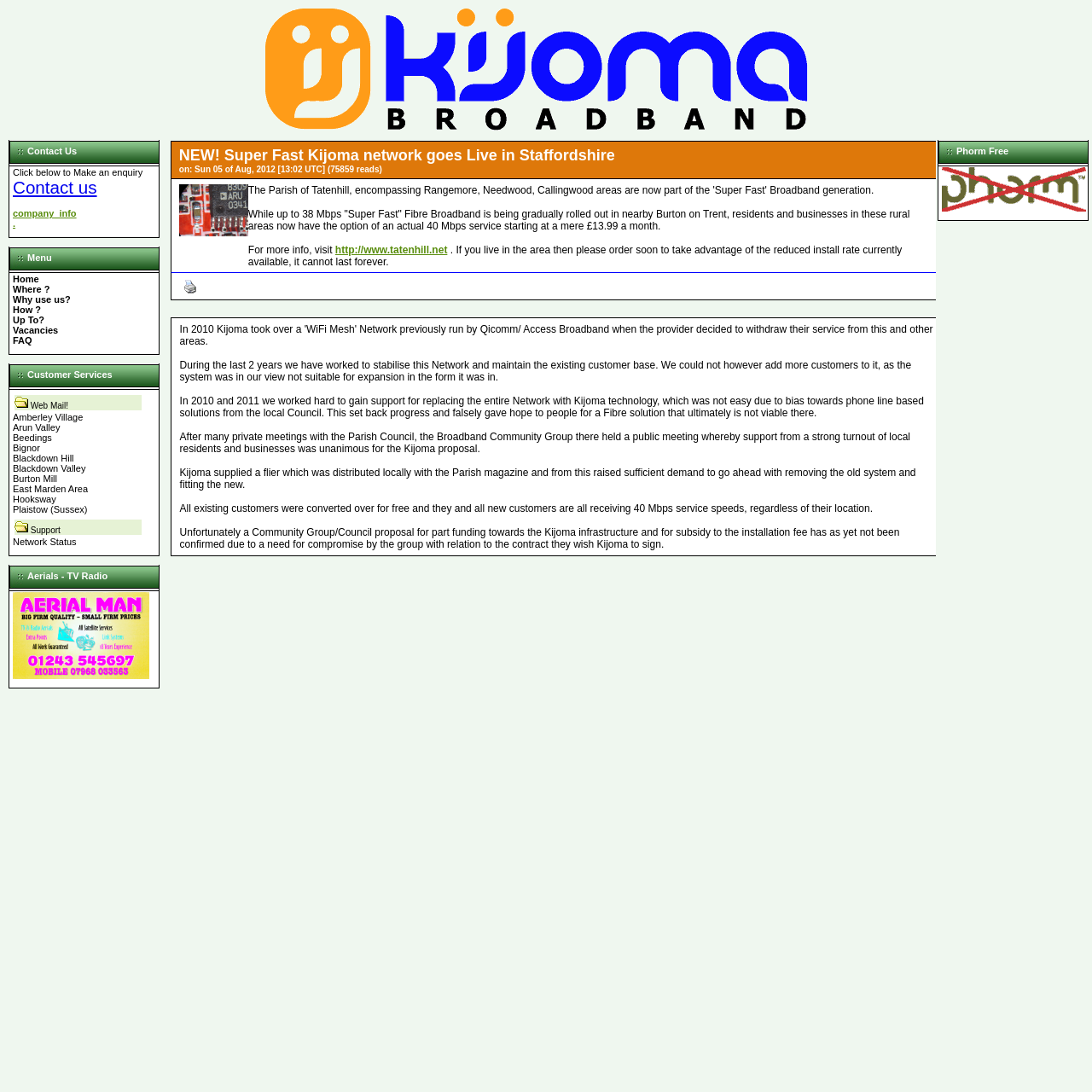Summarize the webpage with a detailed and informative caption.

This webpage is about Kijoma Solutions Ltd, a UK provider of broadband internet using wireless technology. At the top, there is a link to the company's homepage. Below that, there is a table with three columns. The first column contains a menu with links to various pages, including "Contact Us", "Home", "Where?", "Why use us?", "How?", "Up To?", "Vacancies", "FAQ", and "Customer Services". The second column contains a news article about the launch of Kijoma's "Super Fast" broadband network in Staffordshire, which provides 40 Mbps service speeds to residents and businesses in rural areas. The article also mentions the company's efforts to replace an old network with new technology and the support it received from the local community. The third column contains a link to a Phorm-free provider.

On the left side of the page, there are links to various locations, including "Amberley Village", "Arun Valley", "Beedings", and others. There are also links to "Toggle Web Mail!" and "Support Network Status". At the bottom of the page, there is an image of a toggle button and a link to "Aerial Man - TV Radio aerial installation".